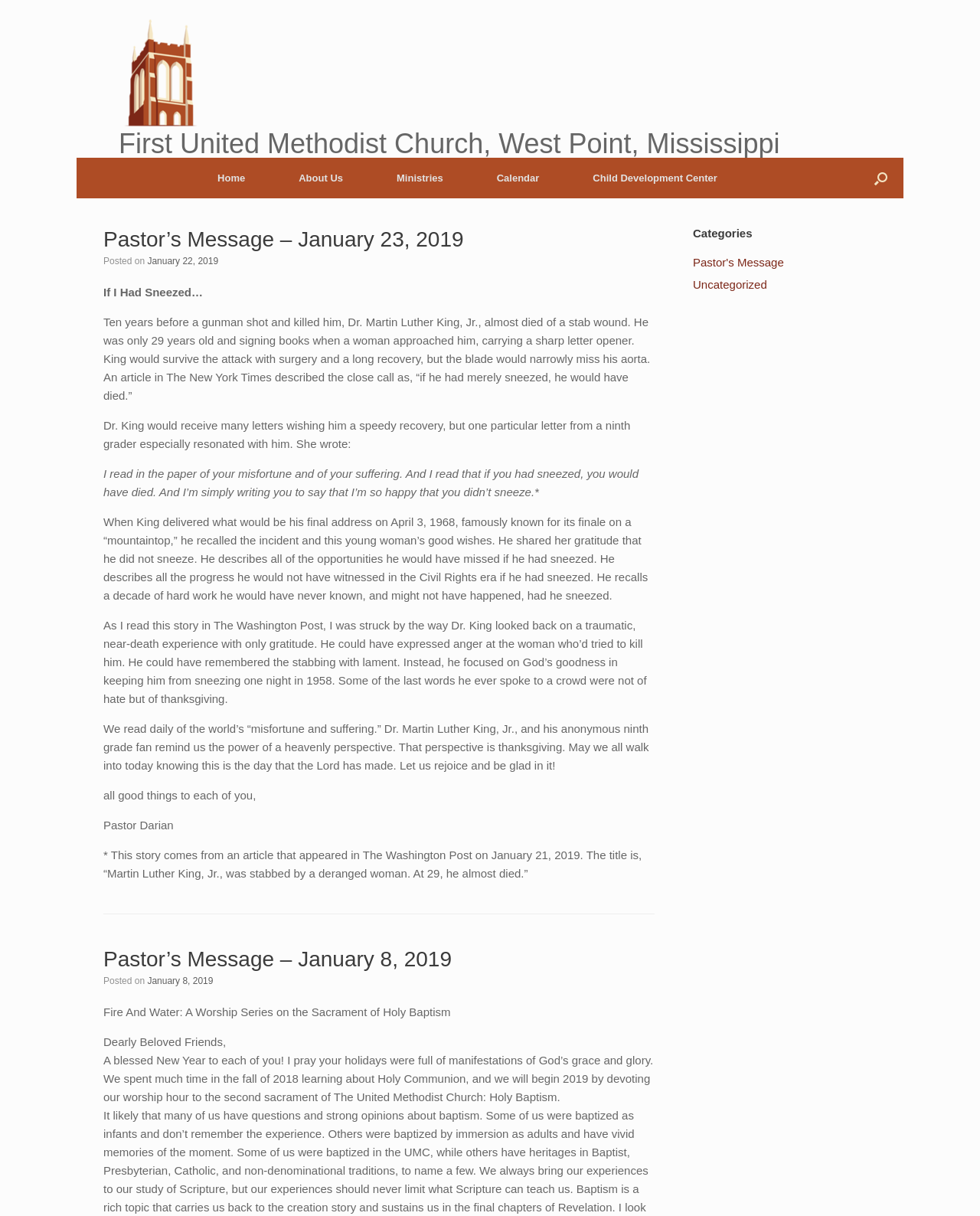What is the date of the second article?
Refer to the image and offer an in-depth and detailed answer to the question.

I looked at the second article element and found the link element containing the text 'January 8, 2019', which indicates the date of the second article.